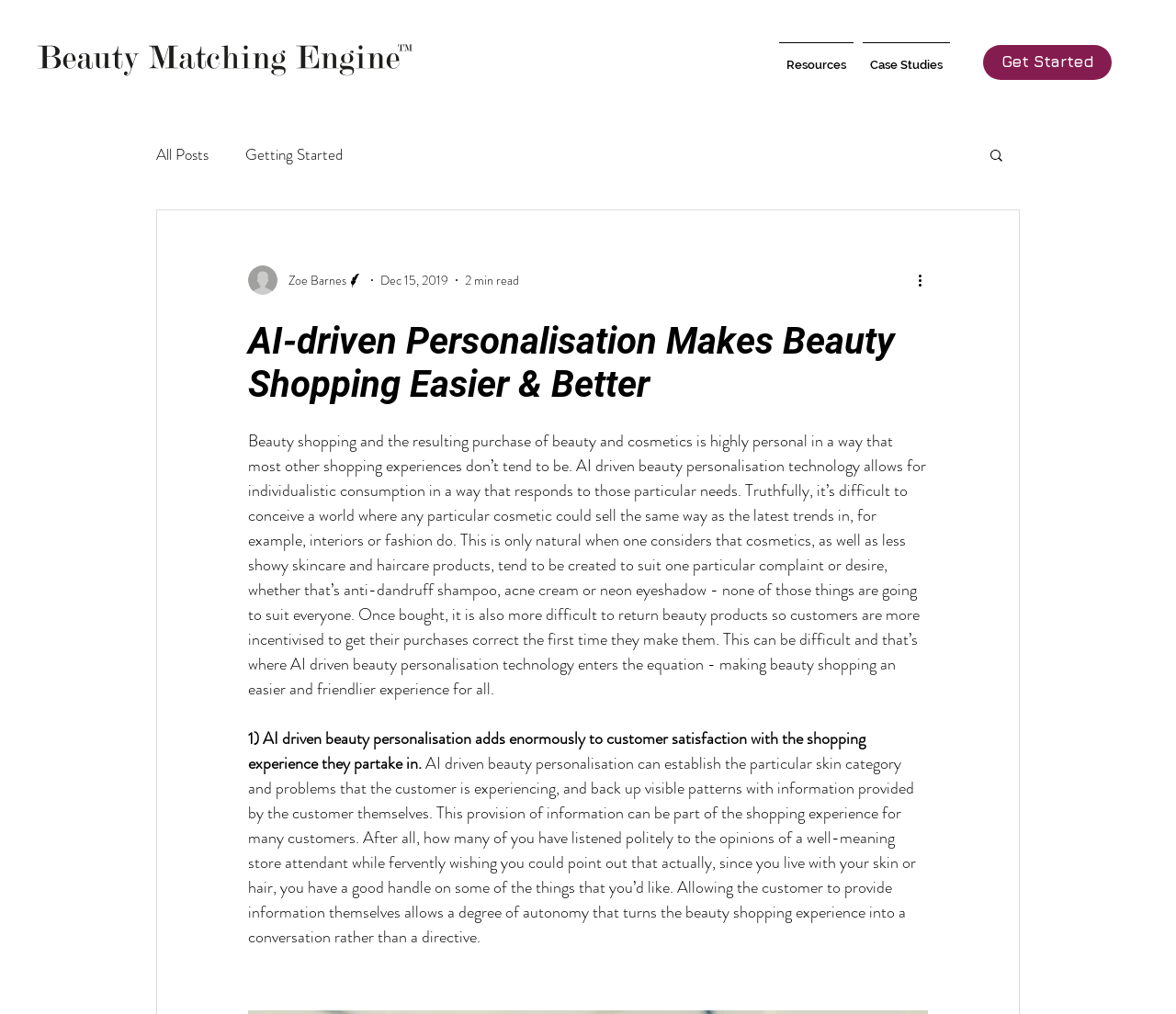Write an elaborate caption that captures the essence of the webpage.

The webpage is about AI-driven beauty personalization technology, with a focus on how it makes beauty shopping easier and better. At the top, there is a navigation menu with links to "Resources" and "Case Studies". Next to it, there is a "Get Started" link. Below the navigation menu, there is a blog section with links to "All Posts" and "Getting Started". 

On the left side, there is a profile picture of the writer, Zoe Barnes, along with her title and a brief description of the article. The article's title is "AI-driven Personalisation Makes Beauty Shopping Easier & Better". The article discusses how beauty shopping is a highly personal experience and how AI-driven beauty personalization technology can cater to individual needs. 

The article is divided into paragraphs, with the first paragraph explaining the personal nature of beauty shopping. The second paragraph highlights the benefits of AI-driven beauty personalization, including increased customer satisfaction. The third paragraph delves deeper into how this technology can establish a customer's skin category and problems, allowing for a more autonomous and conversational shopping experience.

There are several buttons and images scattered throughout the page, including a "Search" button, a "More actions" button, and images of the writer and other icons.